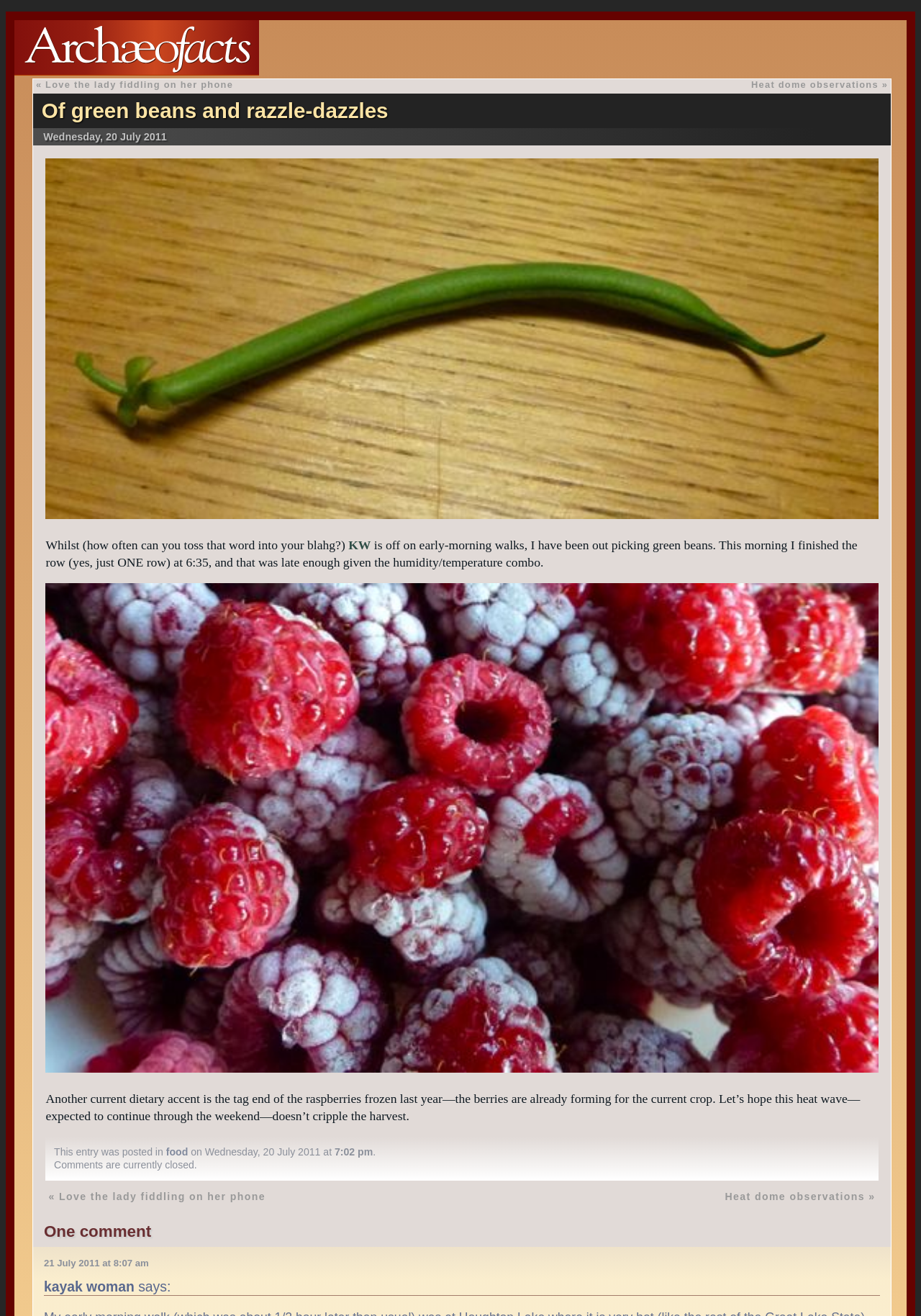Can you find the bounding box coordinates for the element to click on to achieve the instruction: "go to earlier post"?

[0.039, 0.06, 0.253, 0.068]